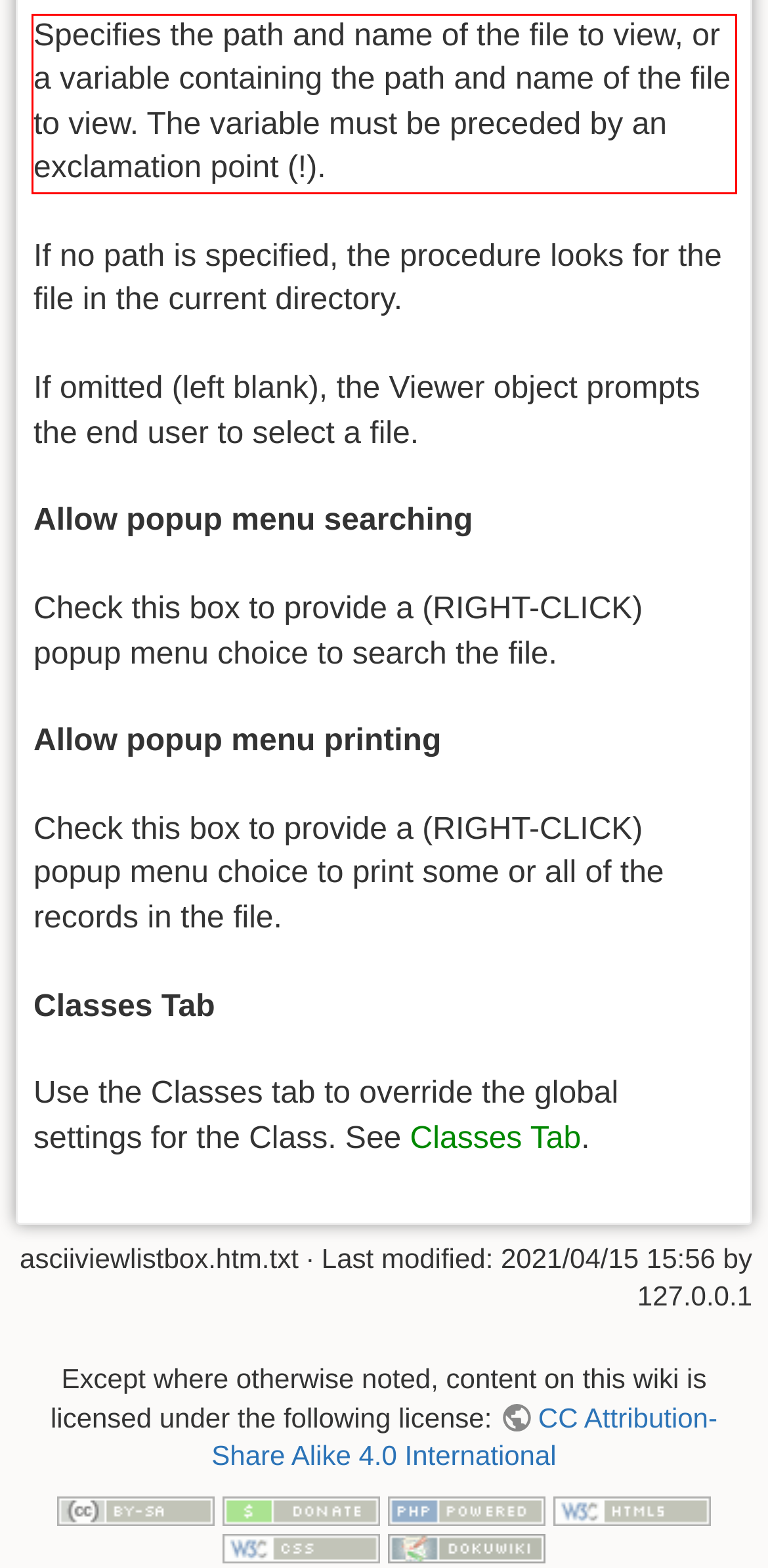Within the screenshot of the webpage, there is a red rectangle. Please recognize and generate the text content inside this red bounding box.

Specifies the path and name of the file to view, or a variable containing the path and name of the file to view. The variable must be preceded by an exclamation point (!).